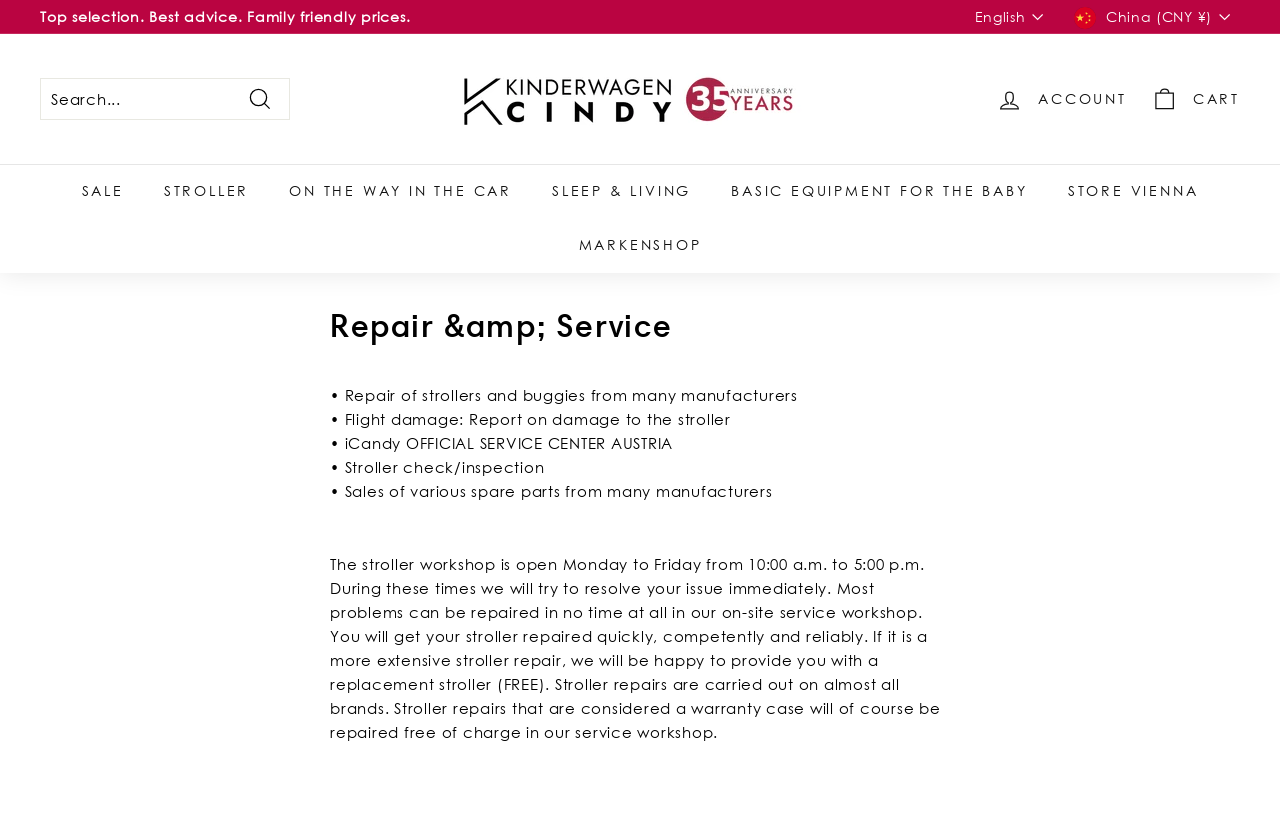Please determine the bounding box coordinates for the element that should be clicked to follow these instructions: "Go to account page".

[0.769, 0.084, 0.89, 0.154]